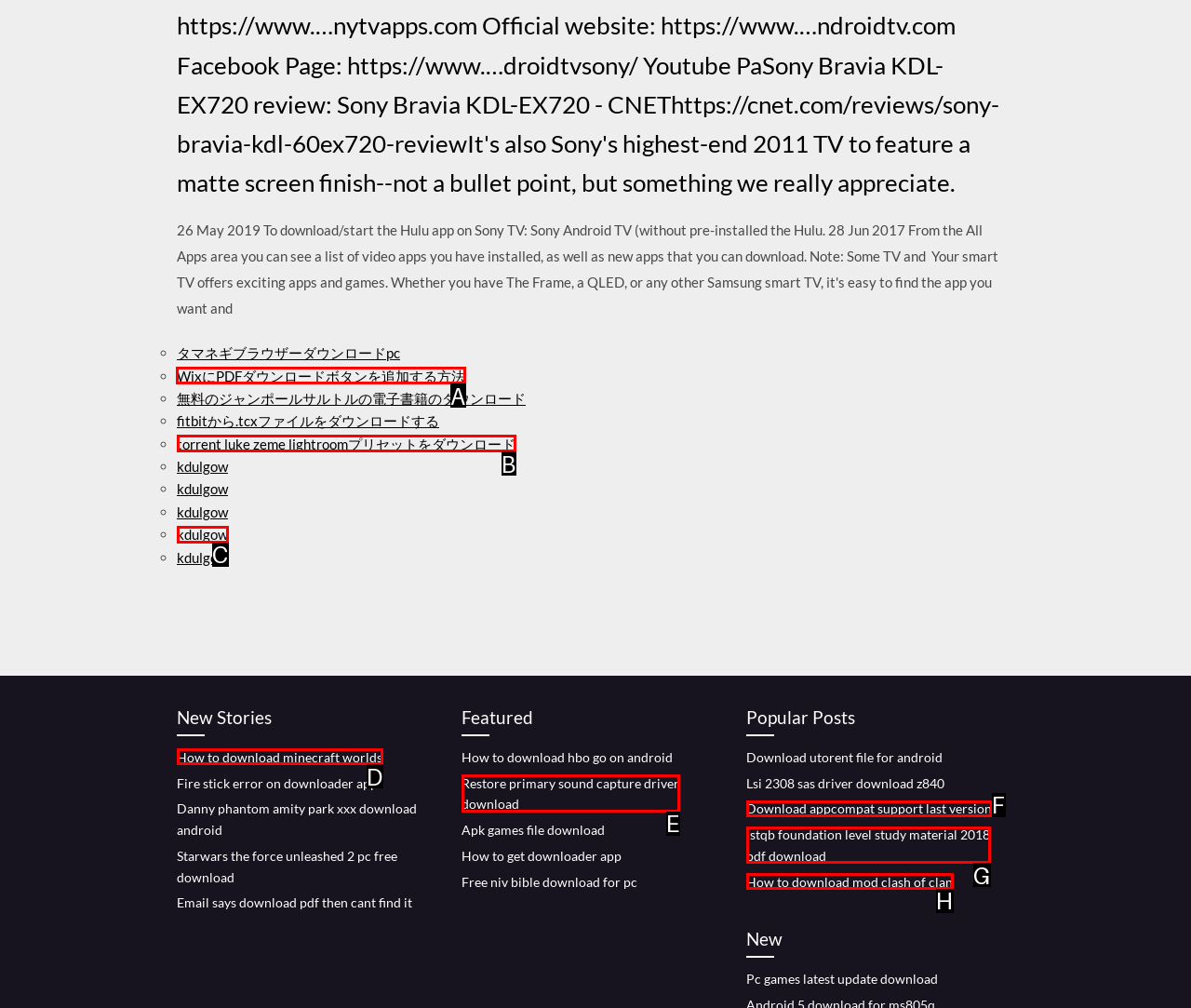Choose the HTML element that should be clicked to achieve this task: select August 2021
Respond with the letter of the correct choice.

None